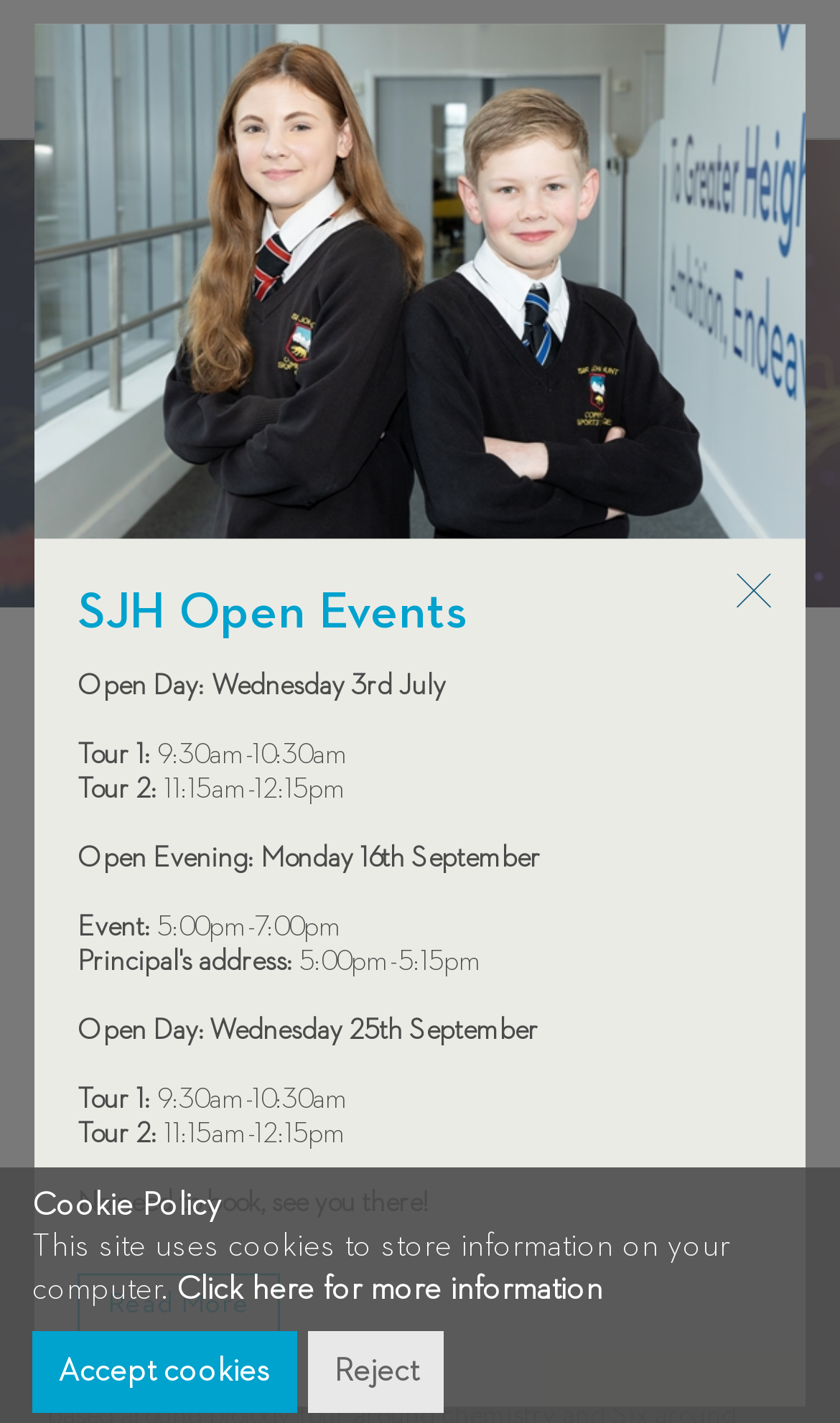Using the description: "Accept cookies", identify the bounding box of the corresponding UI element in the screenshot.

[0.038, 0.935, 0.354, 0.993]